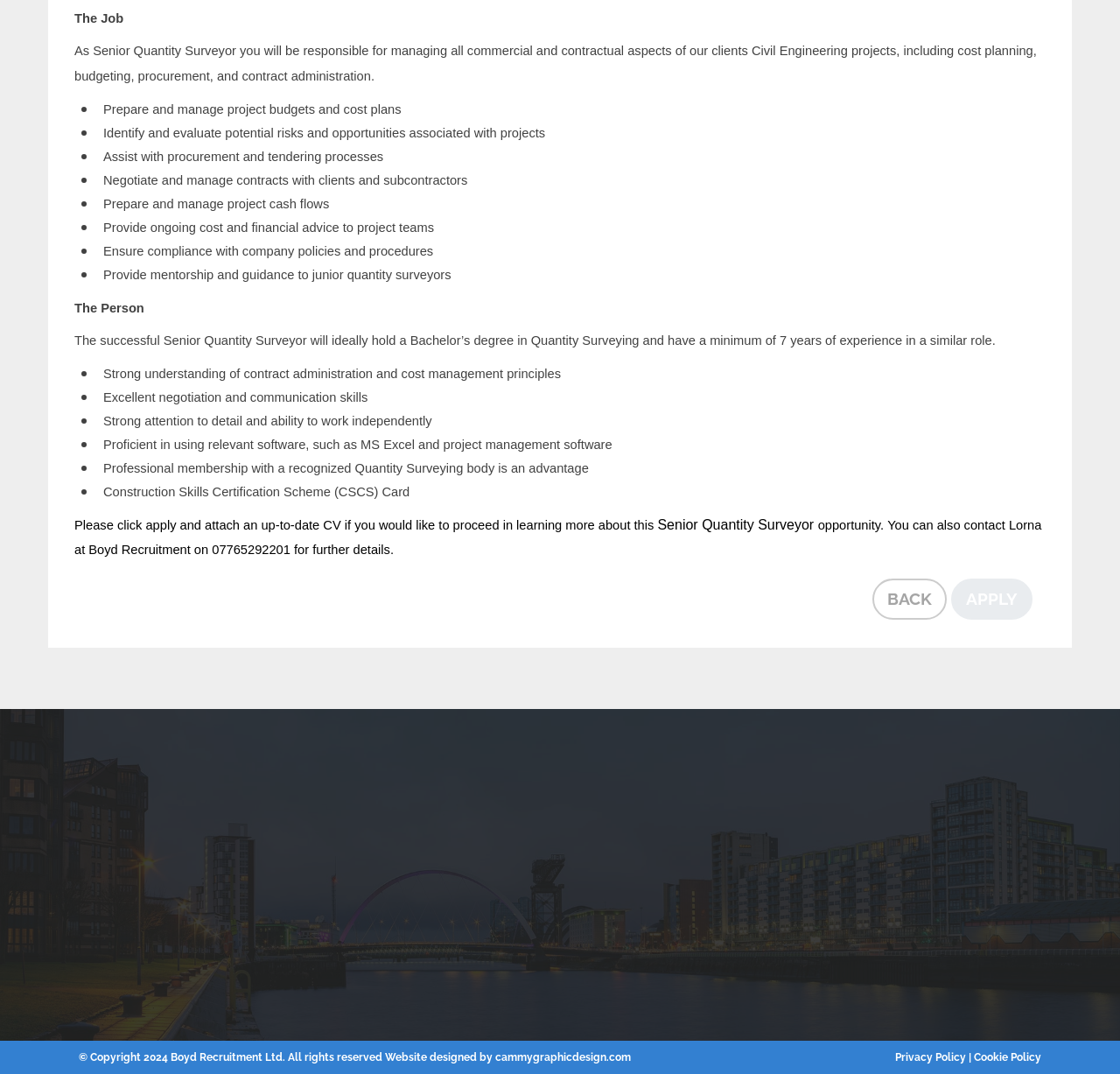Using the element description: "cammygraphicdesign.com", determine the bounding box coordinates for the specified UI element. The coordinates should be four float numbers between 0 and 1, [left, top, right, bottom].

[0.442, 0.979, 0.563, 0.991]